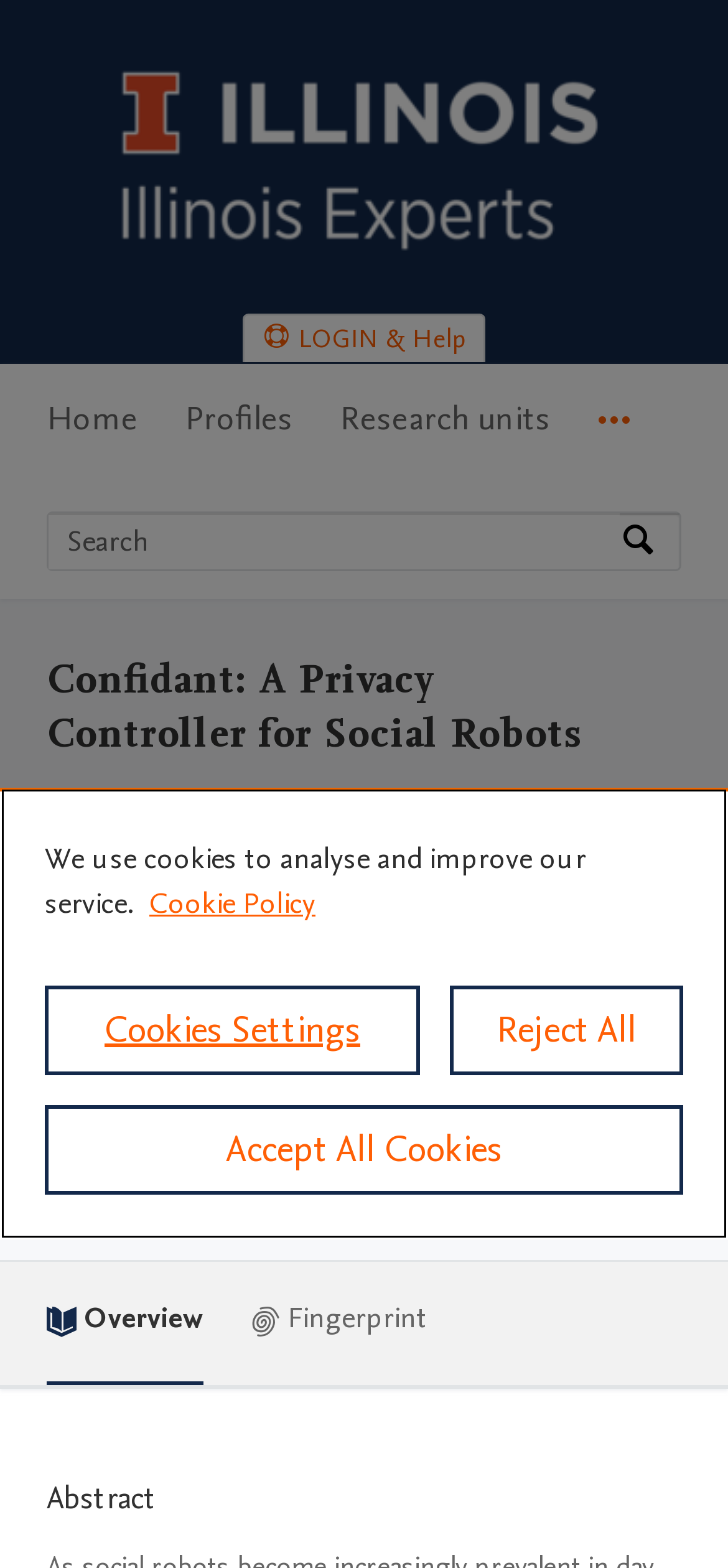How many buttons are in the cookie banner?
Could you give a comprehensive explanation in response to this question?

I examined the cookie banner section and found three buttons: 'Cookies Settings', 'Reject All', and 'Accept All Cookies'. Therefore, there are 3 buttons in the cookie banner.